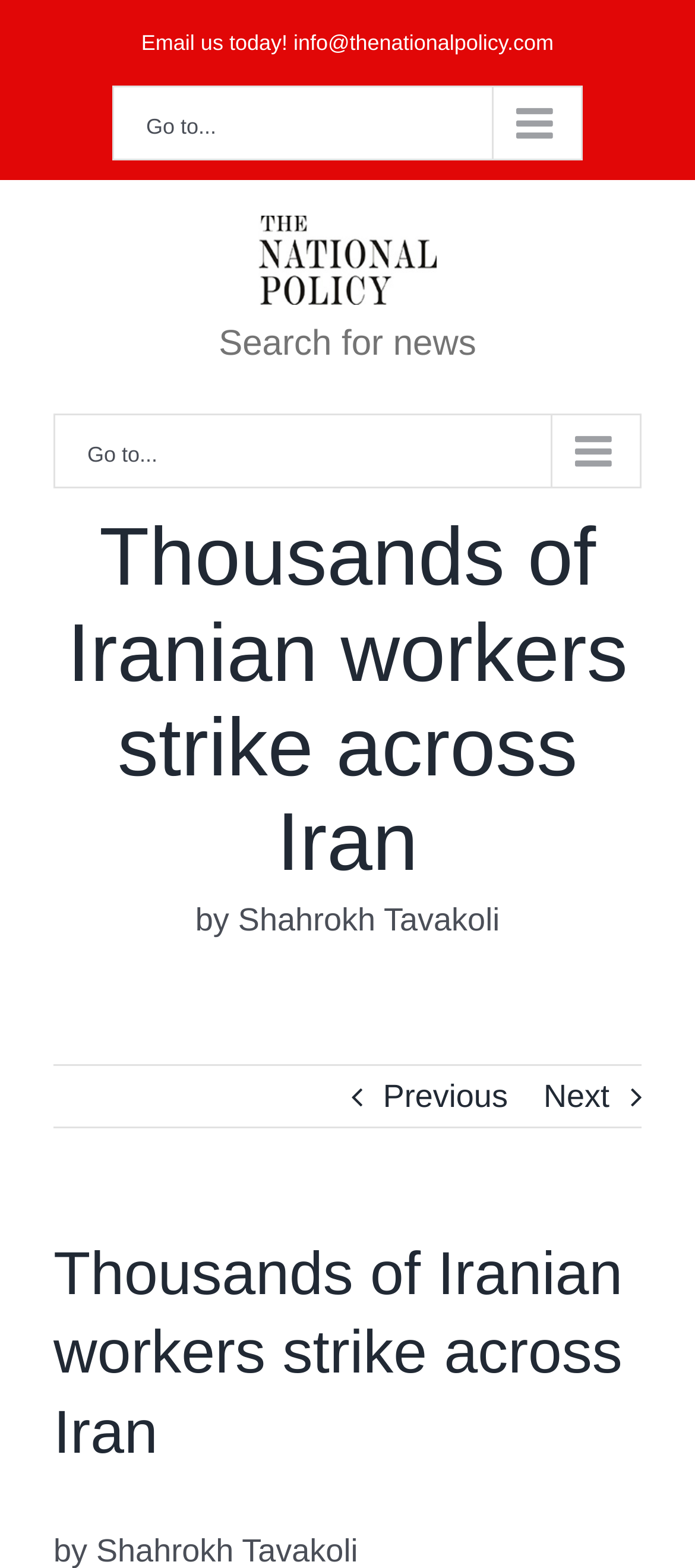Provide the bounding box coordinates of the HTML element this sentence describes: "Previous". The bounding box coordinates consist of four float numbers between 0 and 1, i.e., [left, top, right, bottom].

[0.551, 0.68, 0.731, 0.719]